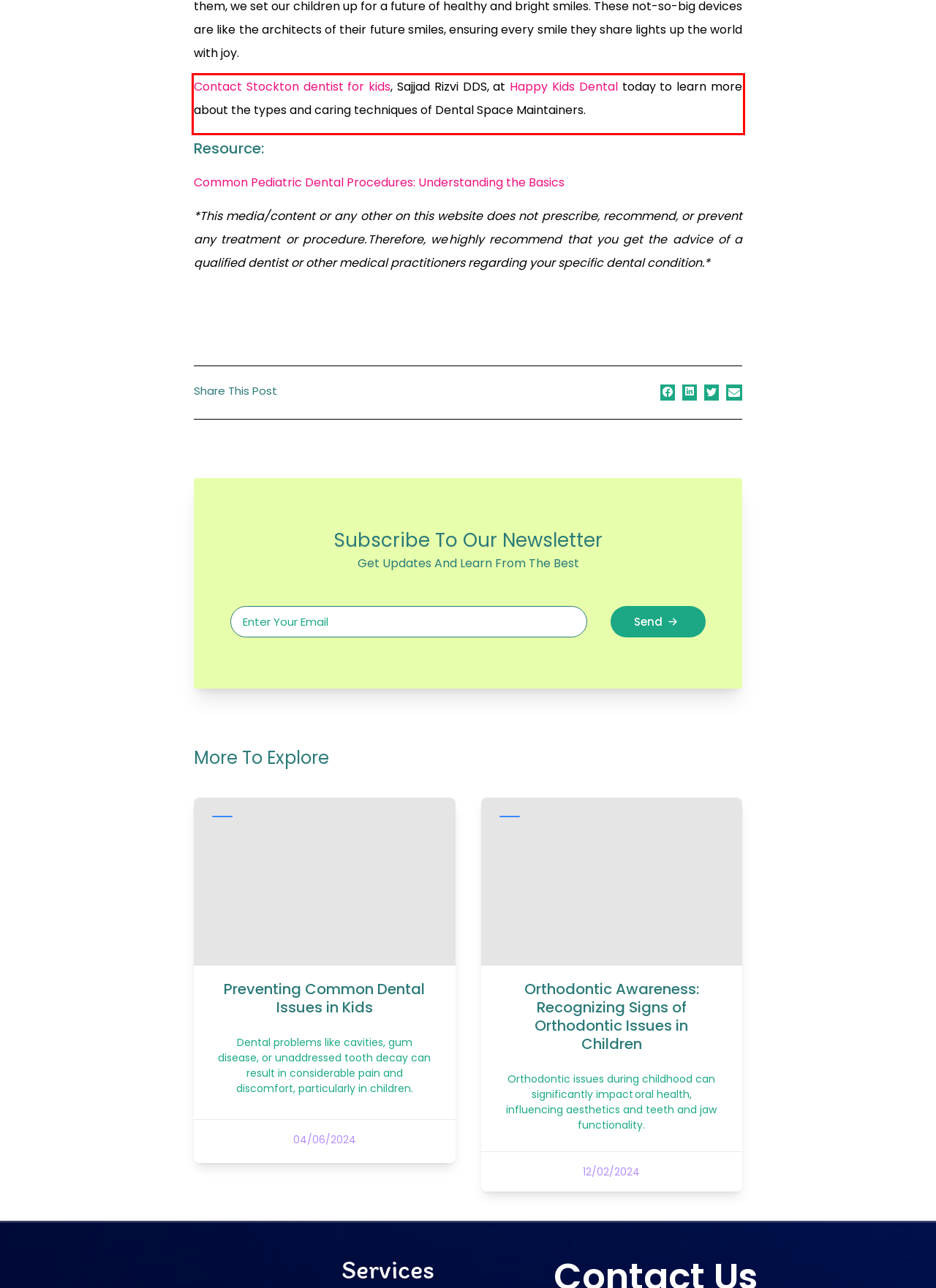Please examine the webpage screenshot and extract the text within the red bounding box using OCR.

Contact Stockton dentist for kids, Sajjad Rizvi DDS, at Happy Kids Dental today to learn more about the types and caring techniques of Dental Space Maintainers.